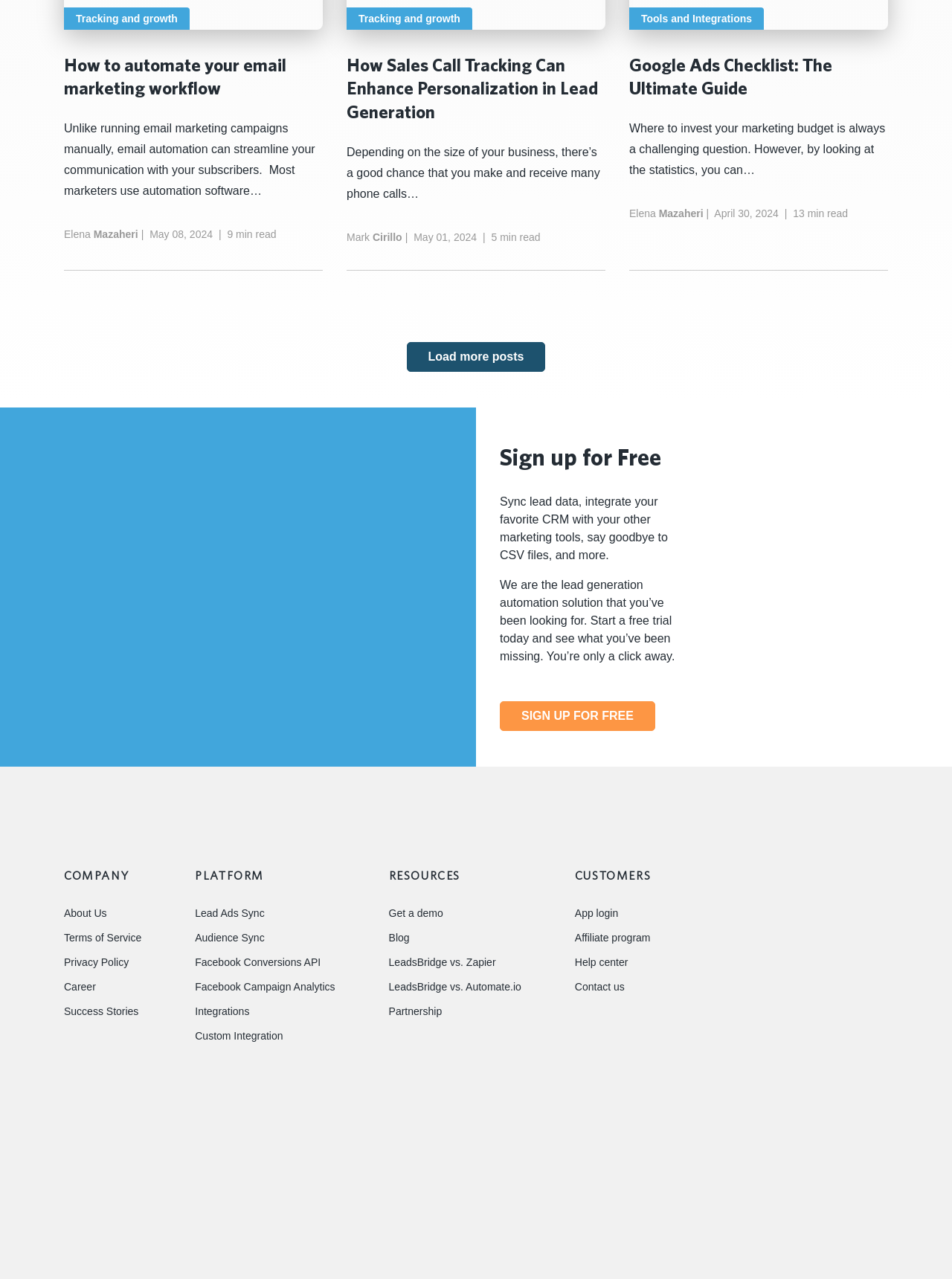Please find the bounding box coordinates of the element that must be clicked to perform the given instruction: "Load more posts". The coordinates should be four float numbers from 0 to 1, i.e., [left, top, right, bottom].

[0.427, 0.268, 0.573, 0.291]